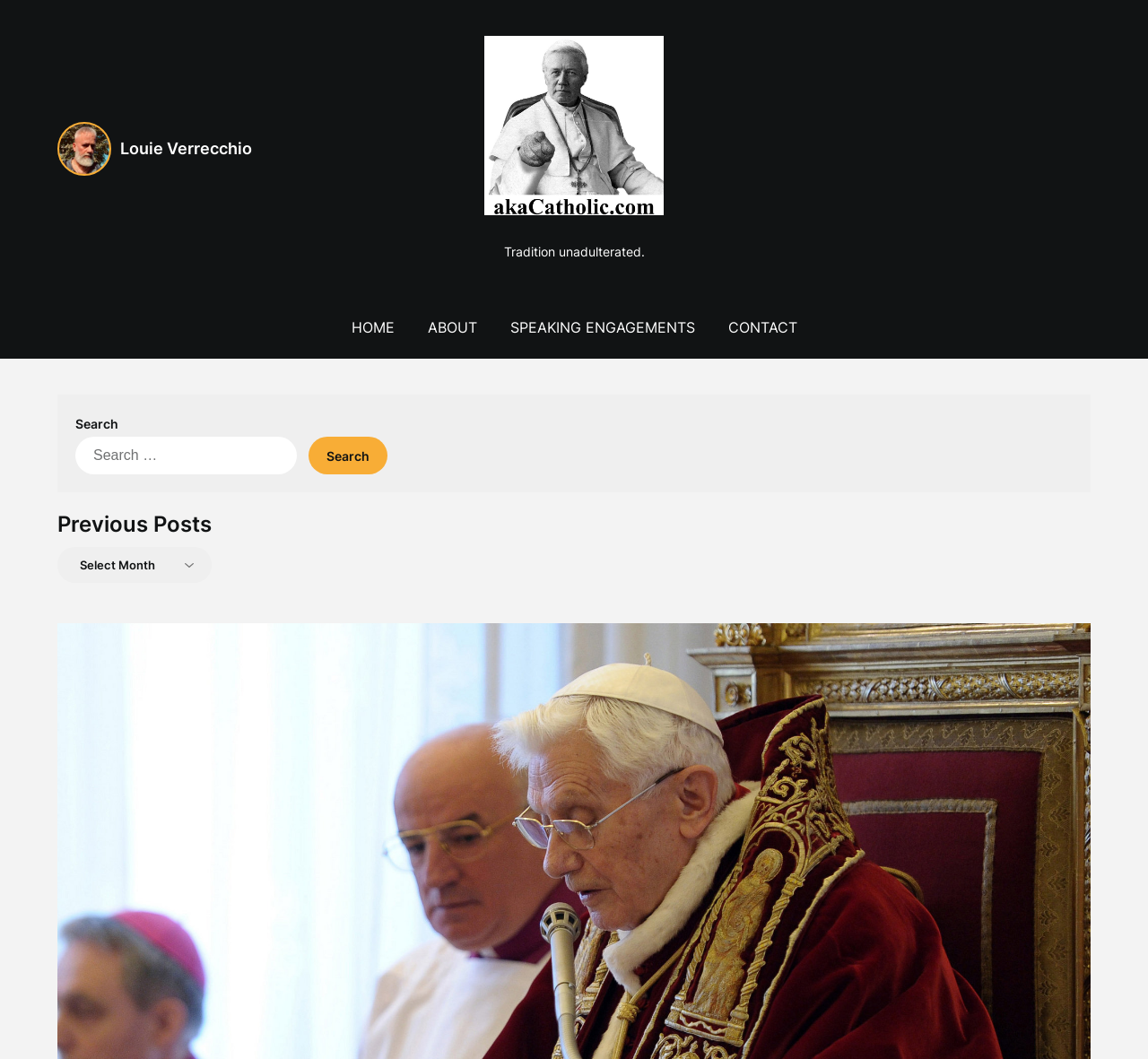Bounding box coordinates are specified in the format (top-left x, top-left y, bottom-right x, bottom-right y). All values are floating point numbers bounded between 0 and 1. Please provide the bounding box coordinate of the region this sentence describes: Speaking Engagements

[0.432, 0.28, 0.618, 0.339]